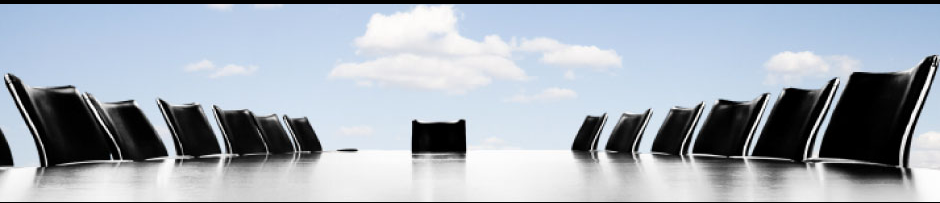What is the theme of the article related to the image?
Answer the question with a single word or phrase derived from the image.

leadership and governance